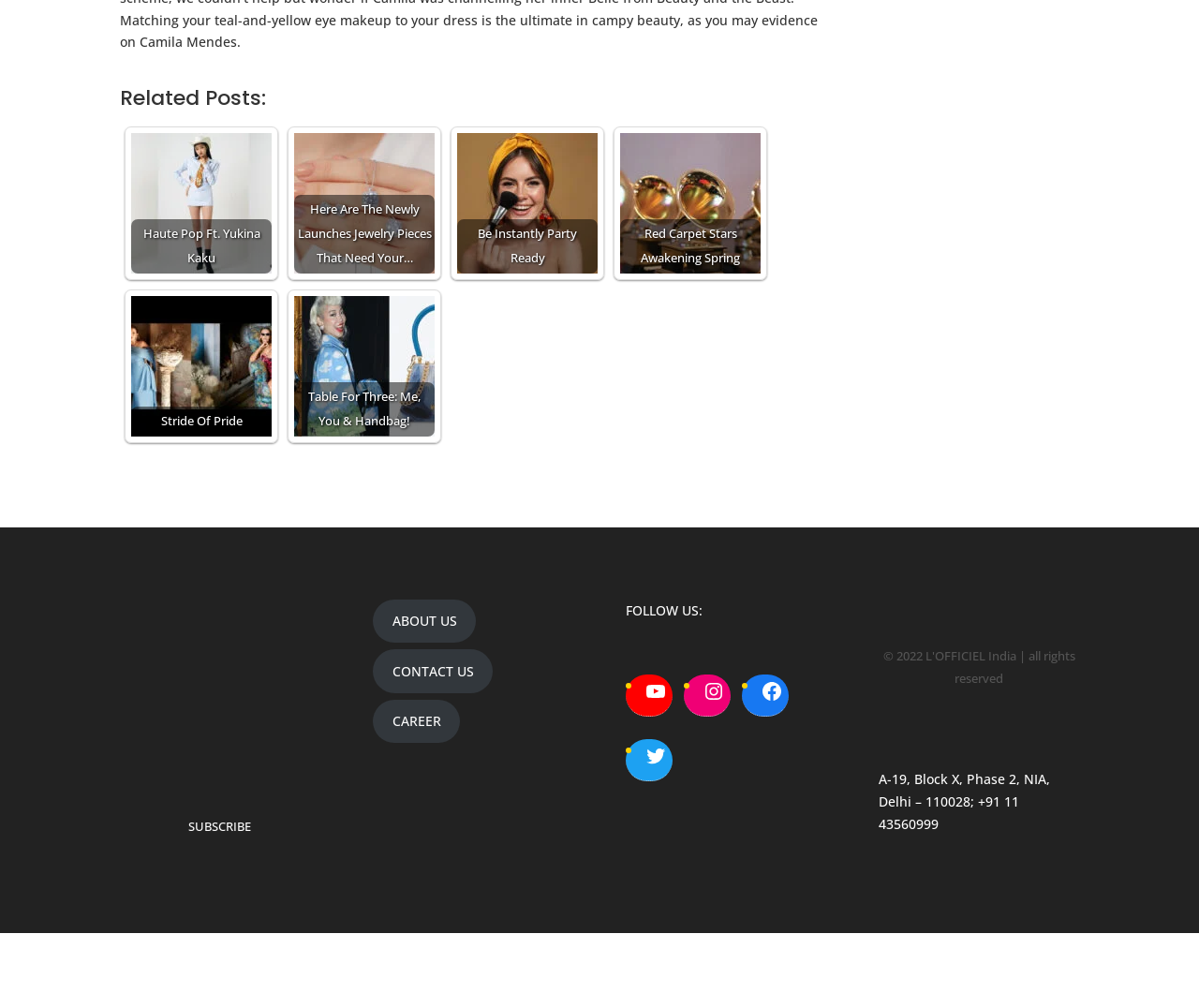What is the address mentioned at the bottom of the page?
Using the details shown in the screenshot, provide a comprehensive answer to the question.

The address mentioned at the bottom of the page is 'A-19, Block X, Phase 2, NIA, Delhi – 110028' because the static text element with ID 243 has this text.